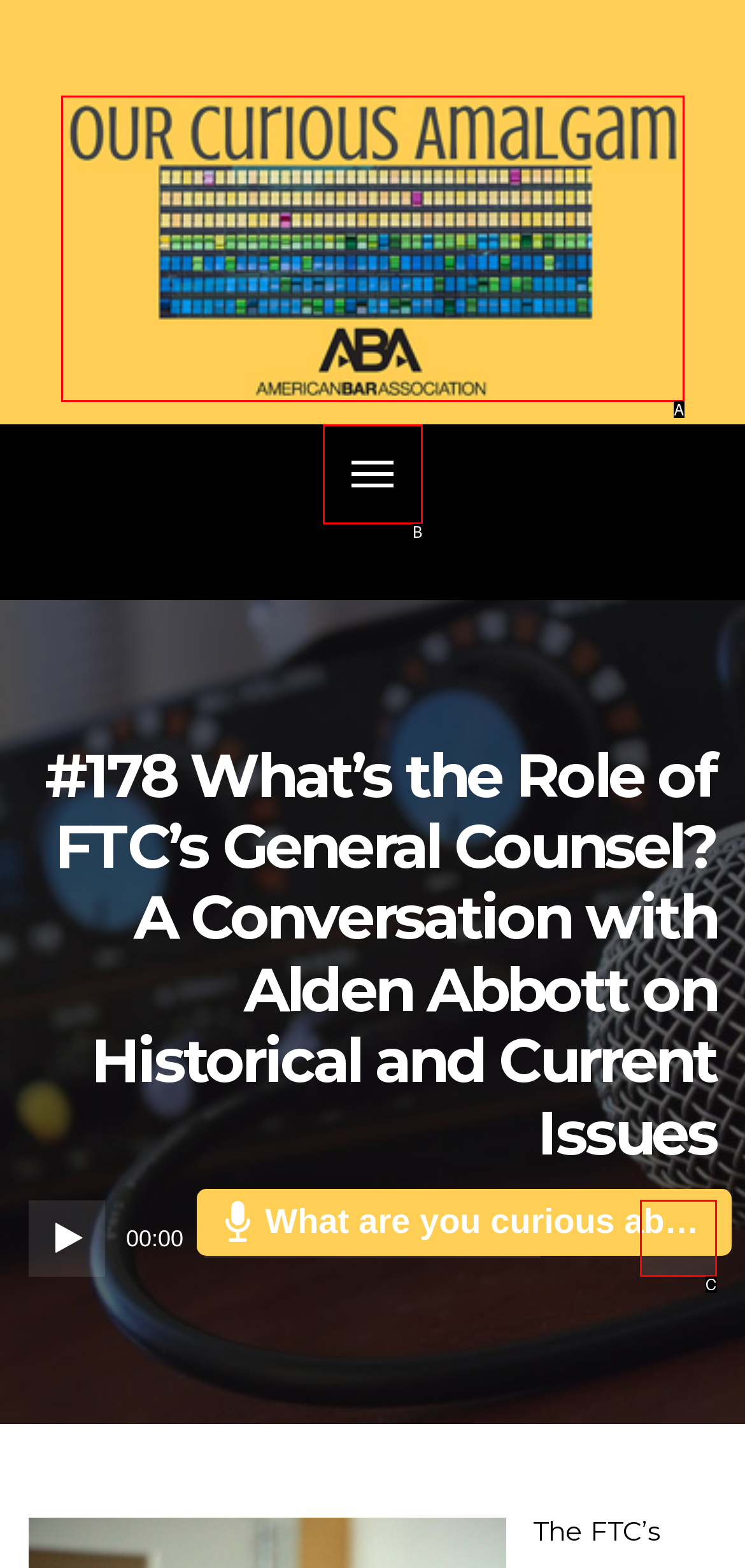Identify the HTML element that corresponds to the following description: Download Episode (). Provide the letter of the correct option from the presented choices.

C